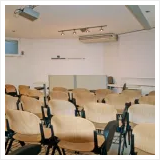Is the room suitable for visual presentations? Observe the screenshot and provide a one-word or short phrase answer.

Yes